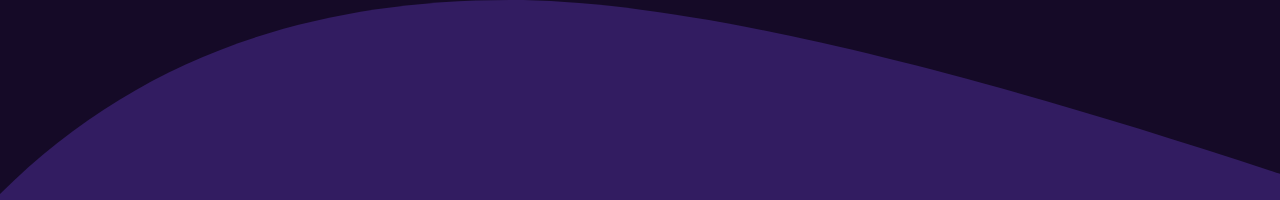What is the purpose of the webpage?
We need a detailed and exhaustive answer to the question. Please elaborate.

The webpage is dedicated to holistic well-being, as evidenced by the mention of yoga and sleep optimization, which are topics related to health and lifestyle improvements. The webpage likely provides articles and links to resources that promote overall wellness.